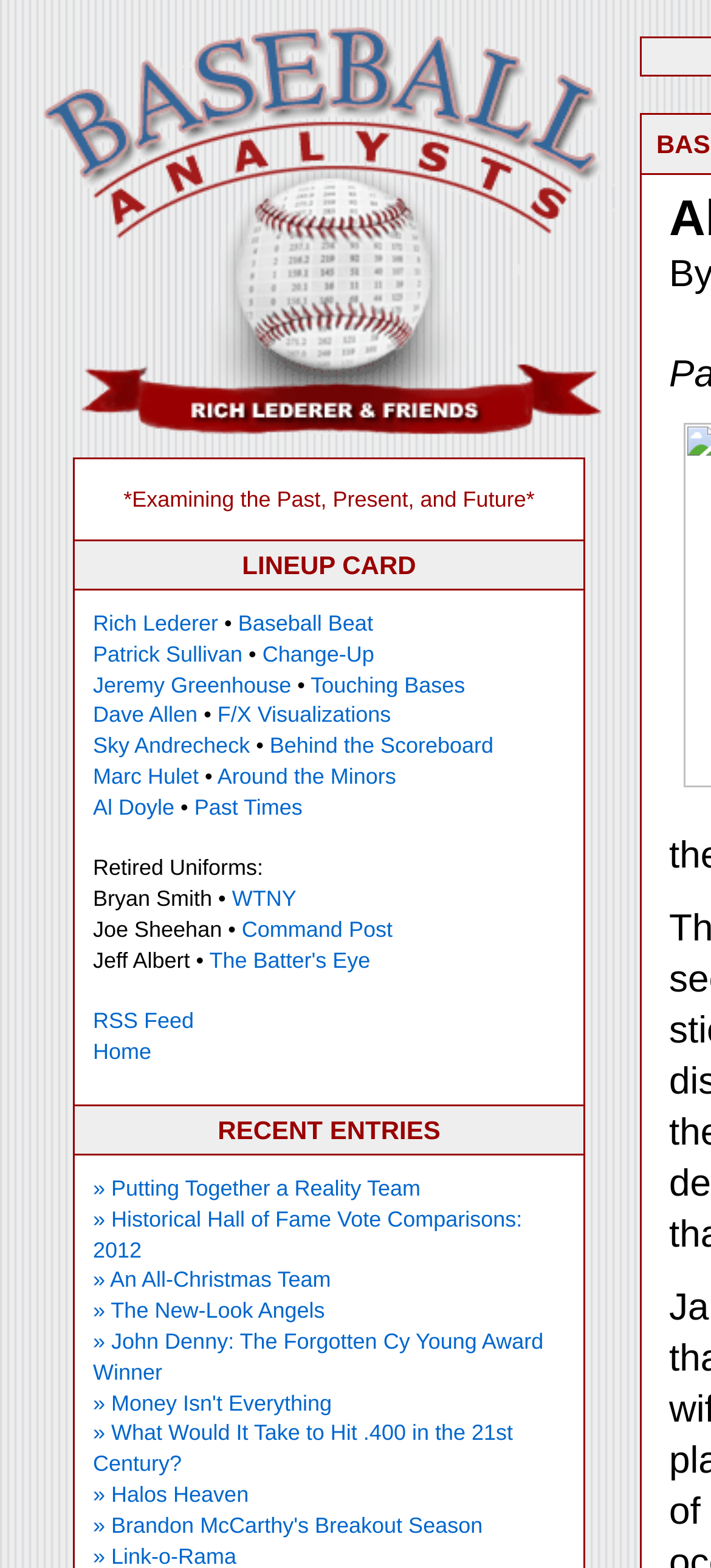What is the title of the section that starts with 'RECENT ENTRIES'?
Relying on the image, give a concise answer in one word or a brief phrase.

RECENT ENTRIES